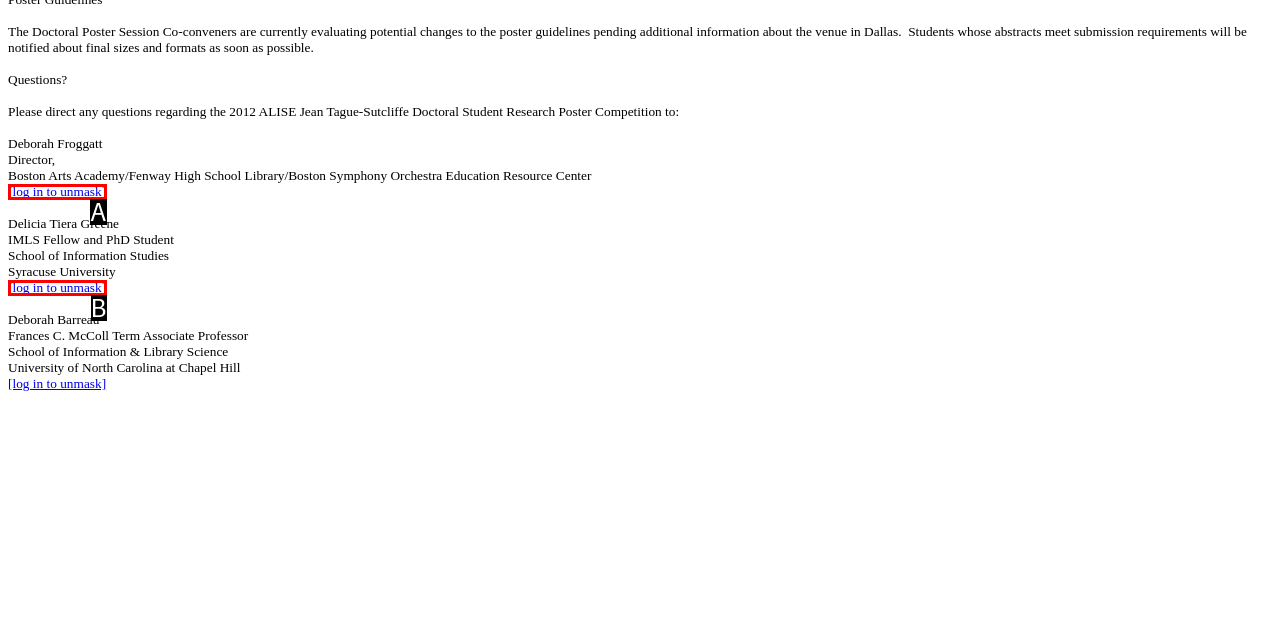Identify the letter corresponding to the UI element that matches this description: [log in to unmask]
Answer using only the letter from the provided options.

B